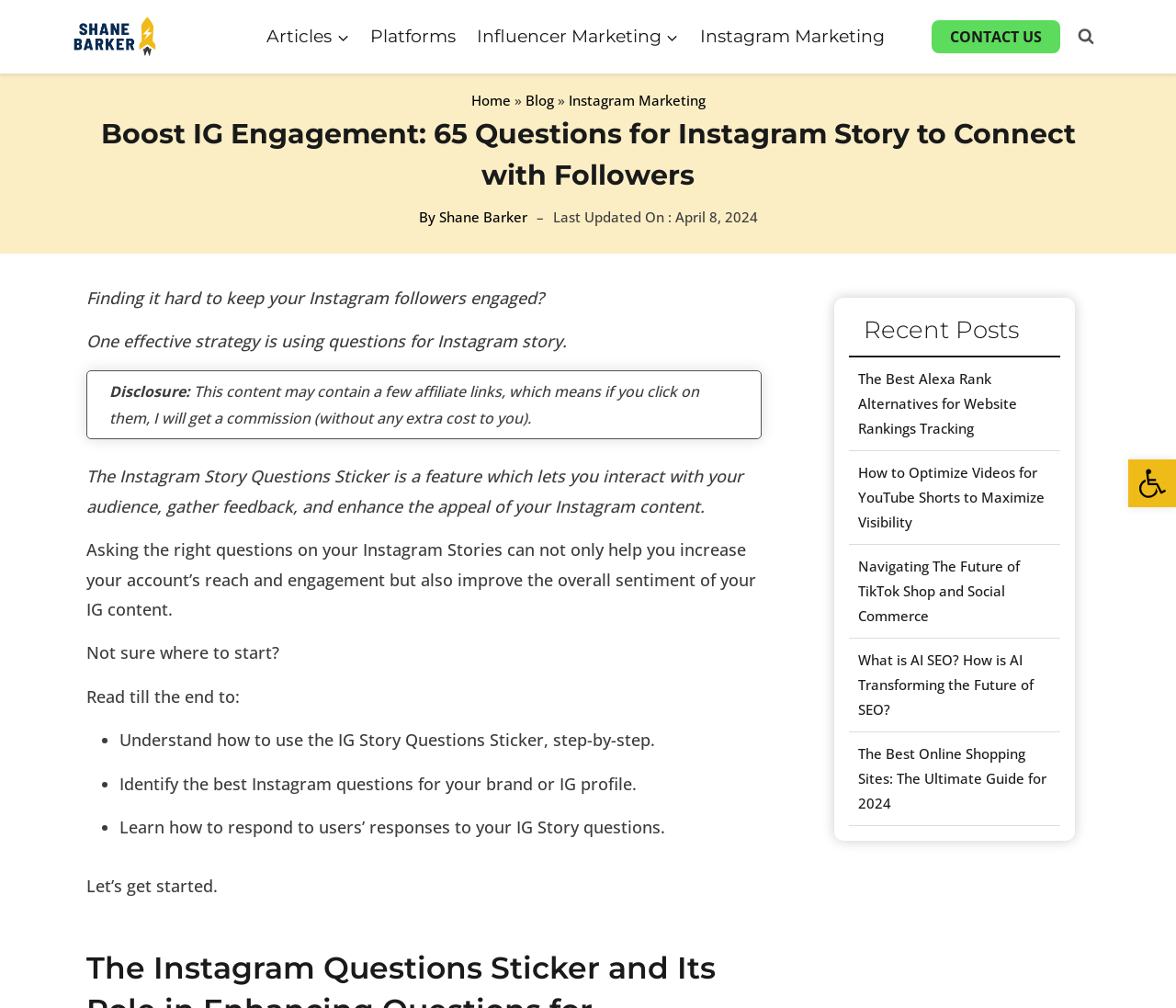Extract the primary heading text from the webpage.

Boost IG Engagement: 65 Questions for Instagram Story to Connect with Followers